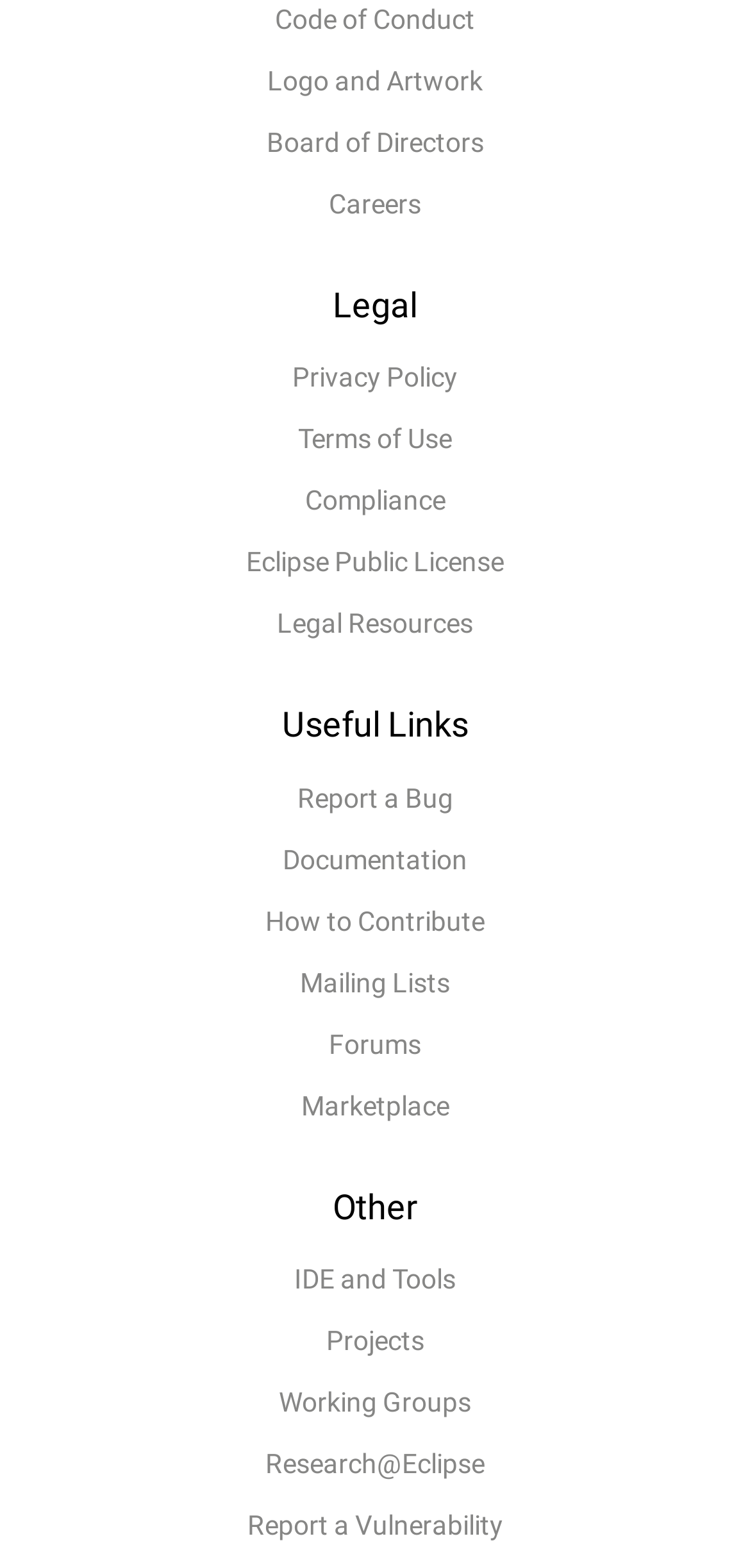Determine the coordinates of the bounding box that should be clicked to complete the instruction: "Learn about research at Eclipse". The coordinates should be represented by four float numbers between 0 and 1: [left, top, right, bottom].

[0.038, 0.914, 0.962, 0.953]